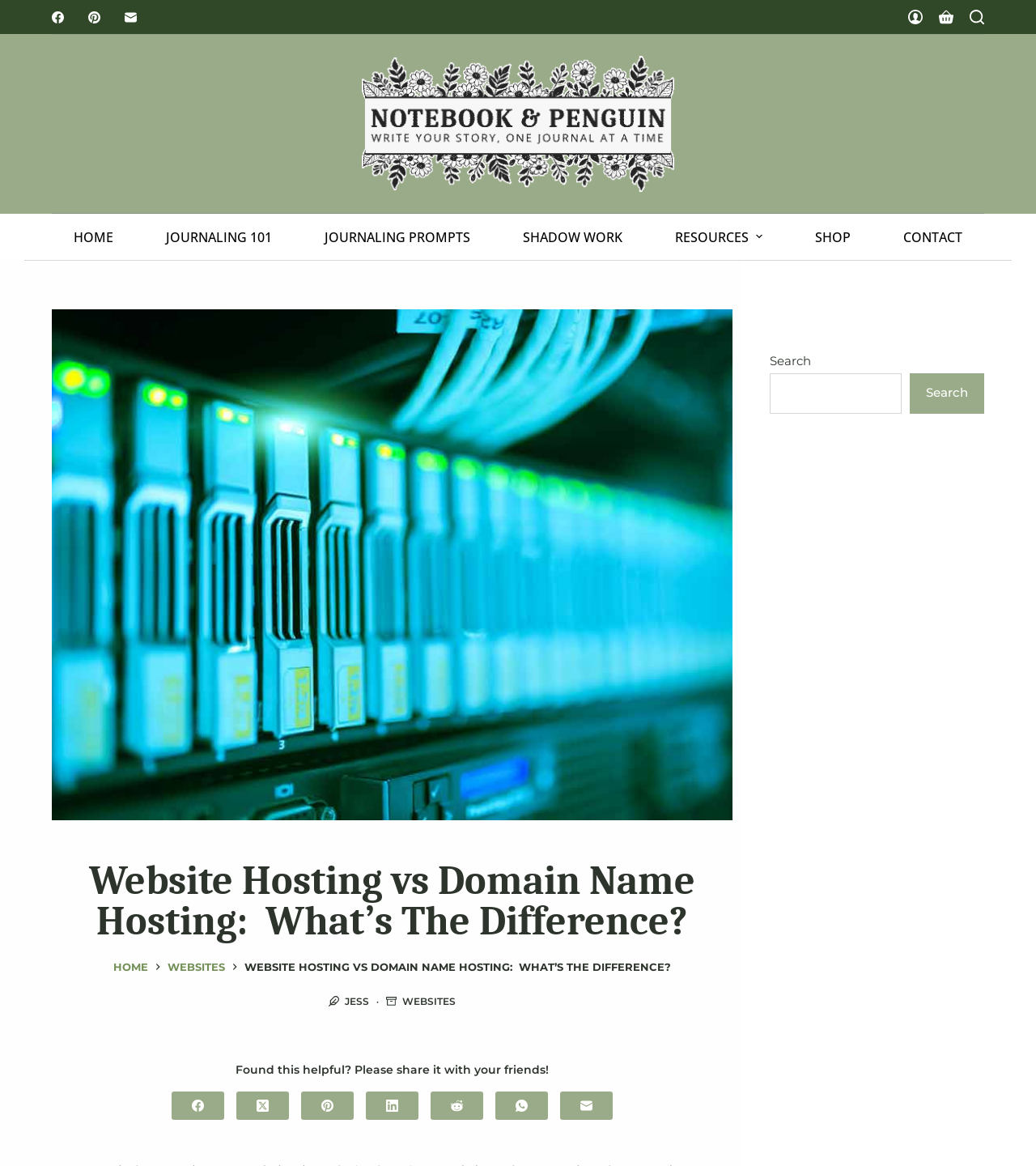How many social media links are available?
Deliver a detailed and extensive answer to the question.

I counted the social media links at the top and bottom of the webpage, including Facebook, Pinterest, Email, and others, and found a total of 7 links.